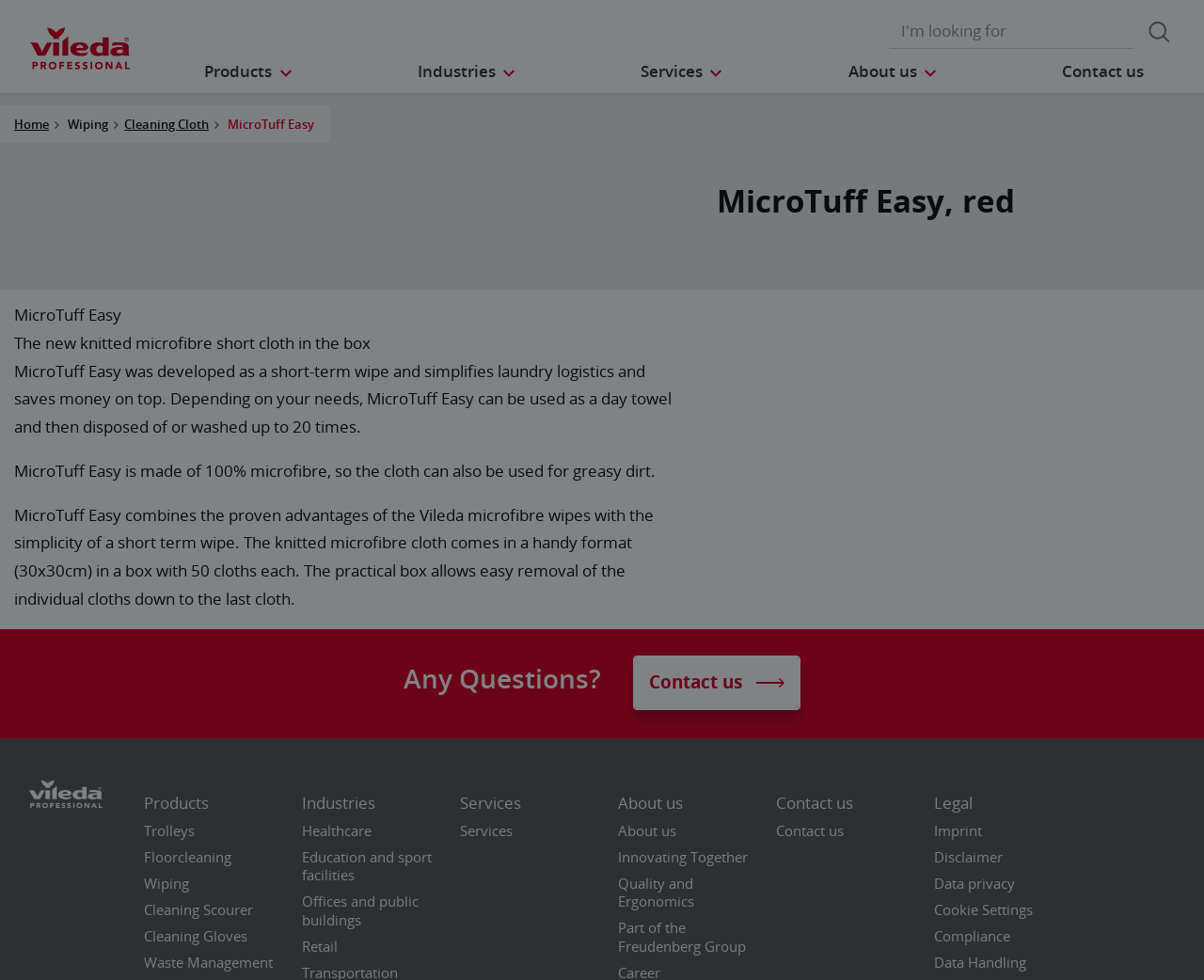Find the bounding box coordinates for the area that must be clicked to perform this action: "Contact us".

[0.869, 0.05, 0.963, 0.095]